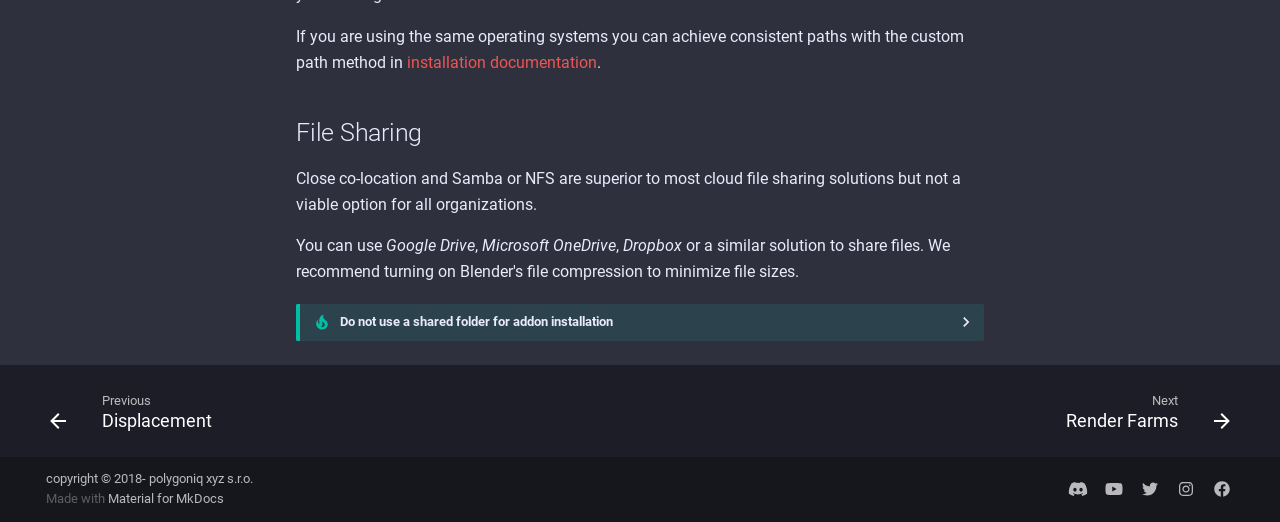What are the alternatives to close co-location and Samba or NFS?
Based on the content of the image, thoroughly explain and answer the question.

According to the webpage, the alternatives to close co-location and Samba or NFS are Google Drive, Microsoft OneDrive, and Dropbox, as mentioned in the text 'You can use Google Drive, Microsoft OneDrive, Dropbox'.